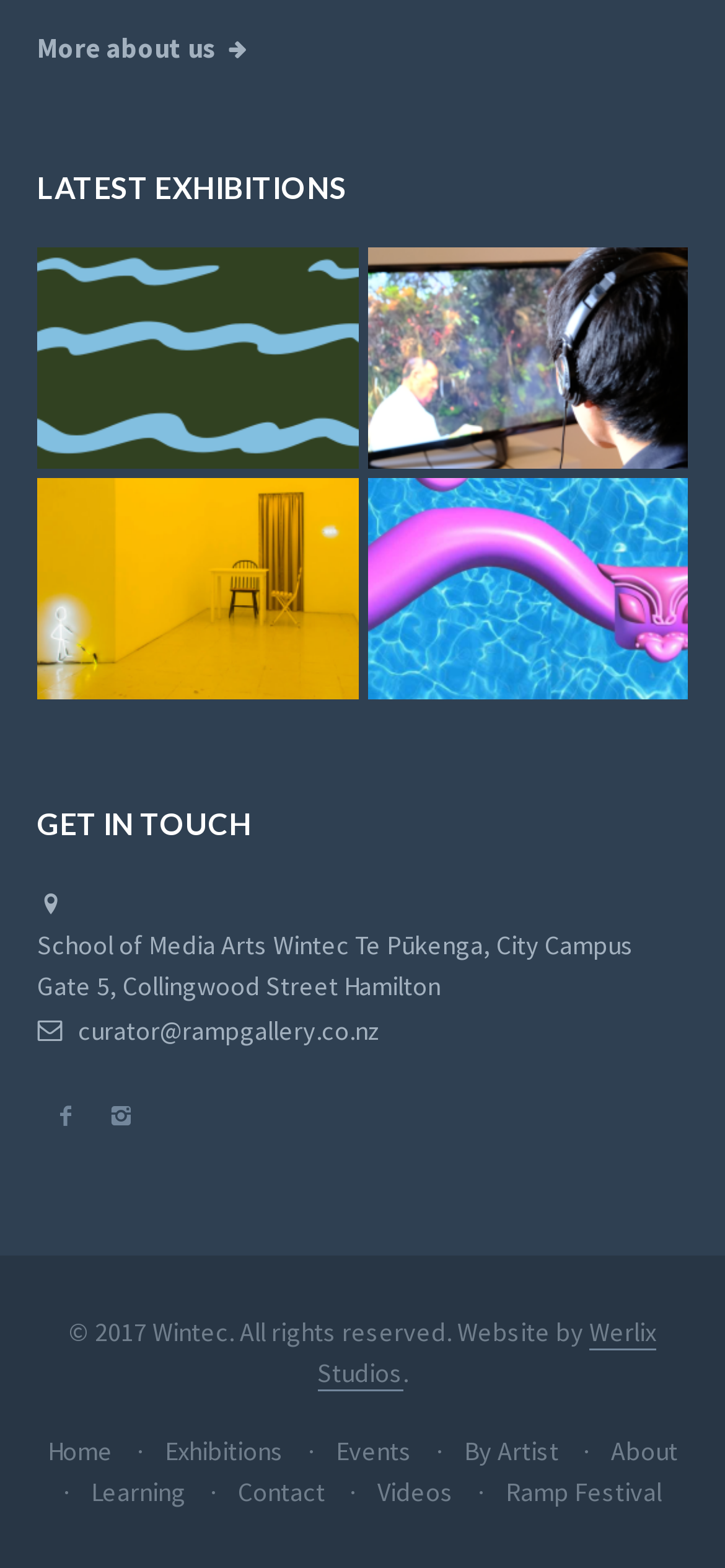Find the bounding box coordinates for the UI element that matches this description: "Jan-Lukas Else".

None